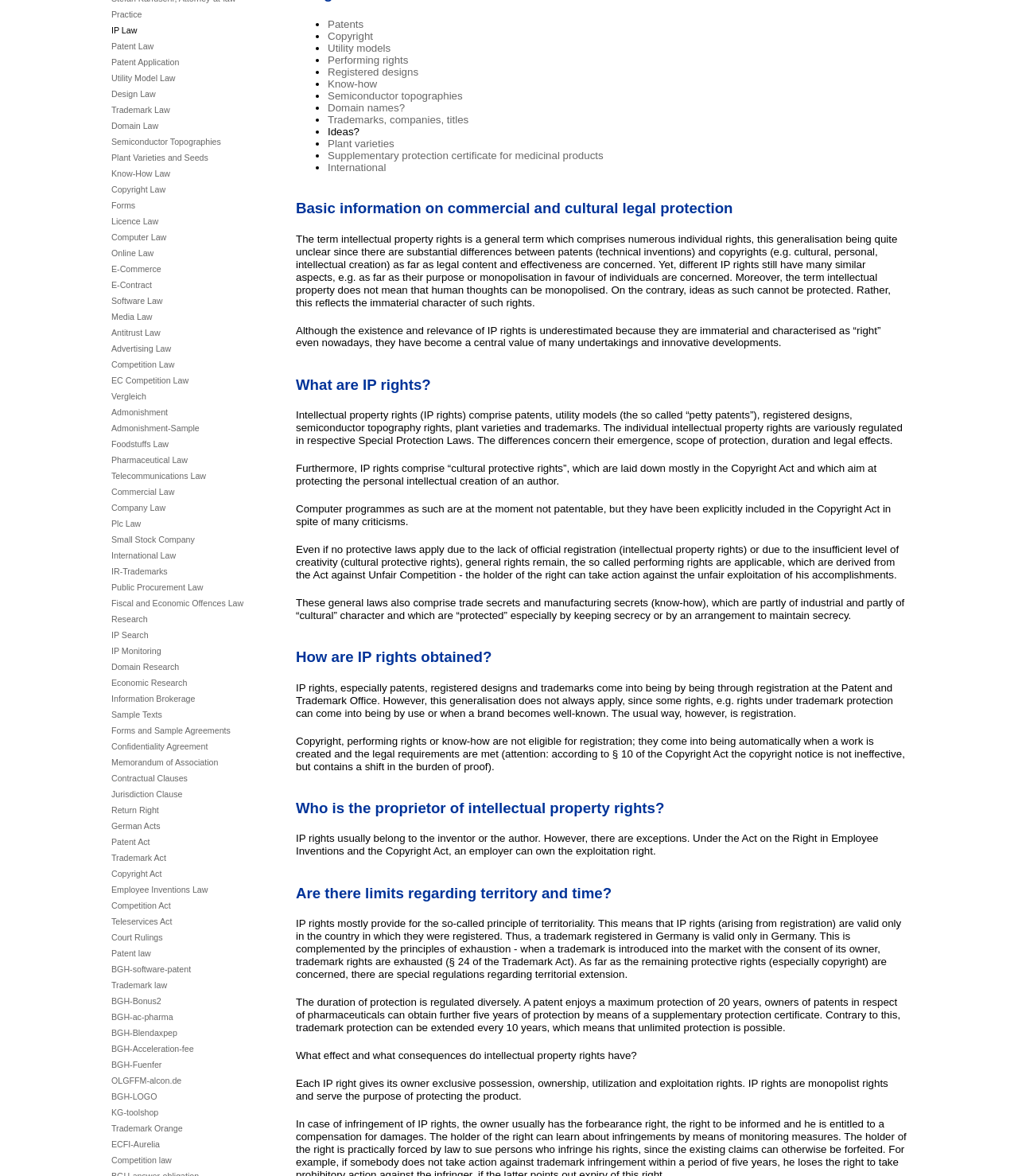Determine the bounding box coordinates (top-left x, top-left y, bottom-right x, bottom-right y) of the UI element described in the following text: Company Law

[0.109, 0.428, 0.163, 0.436]